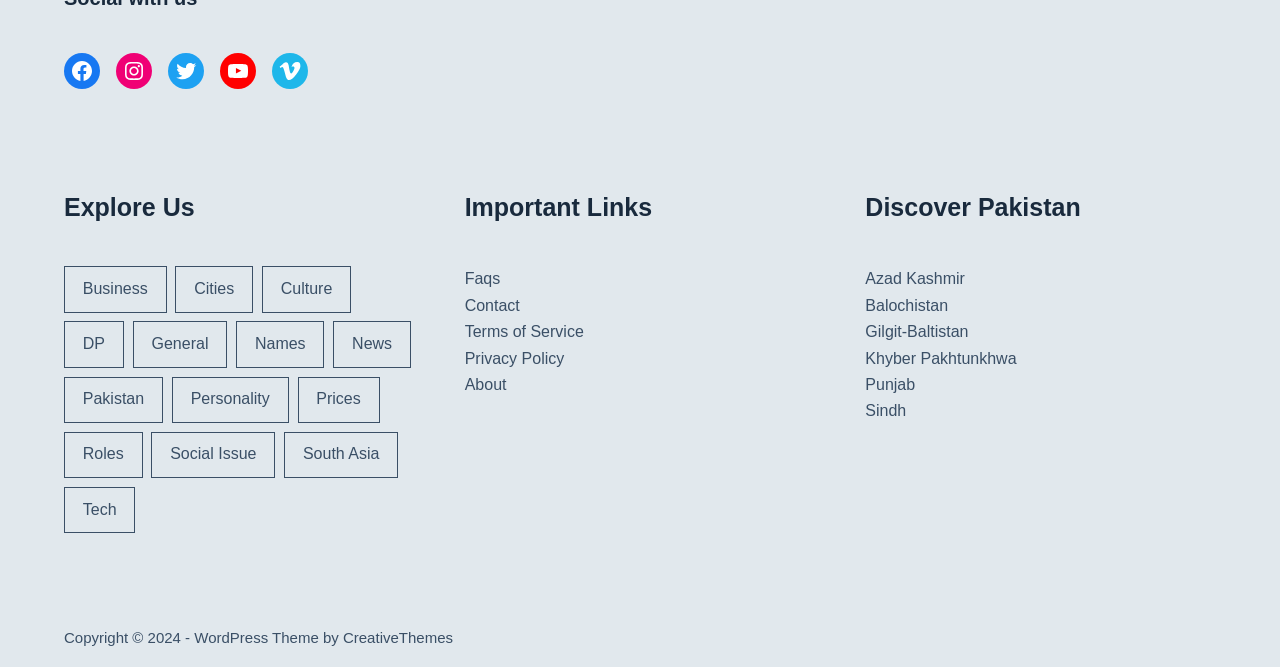Analyze the image and deliver a detailed answer to the question: How many social media links are available?

The webpage has five social media links, namely Facebook, Instagram, Twitter, YouTube, and Vimeo, which are located at the top of the page.